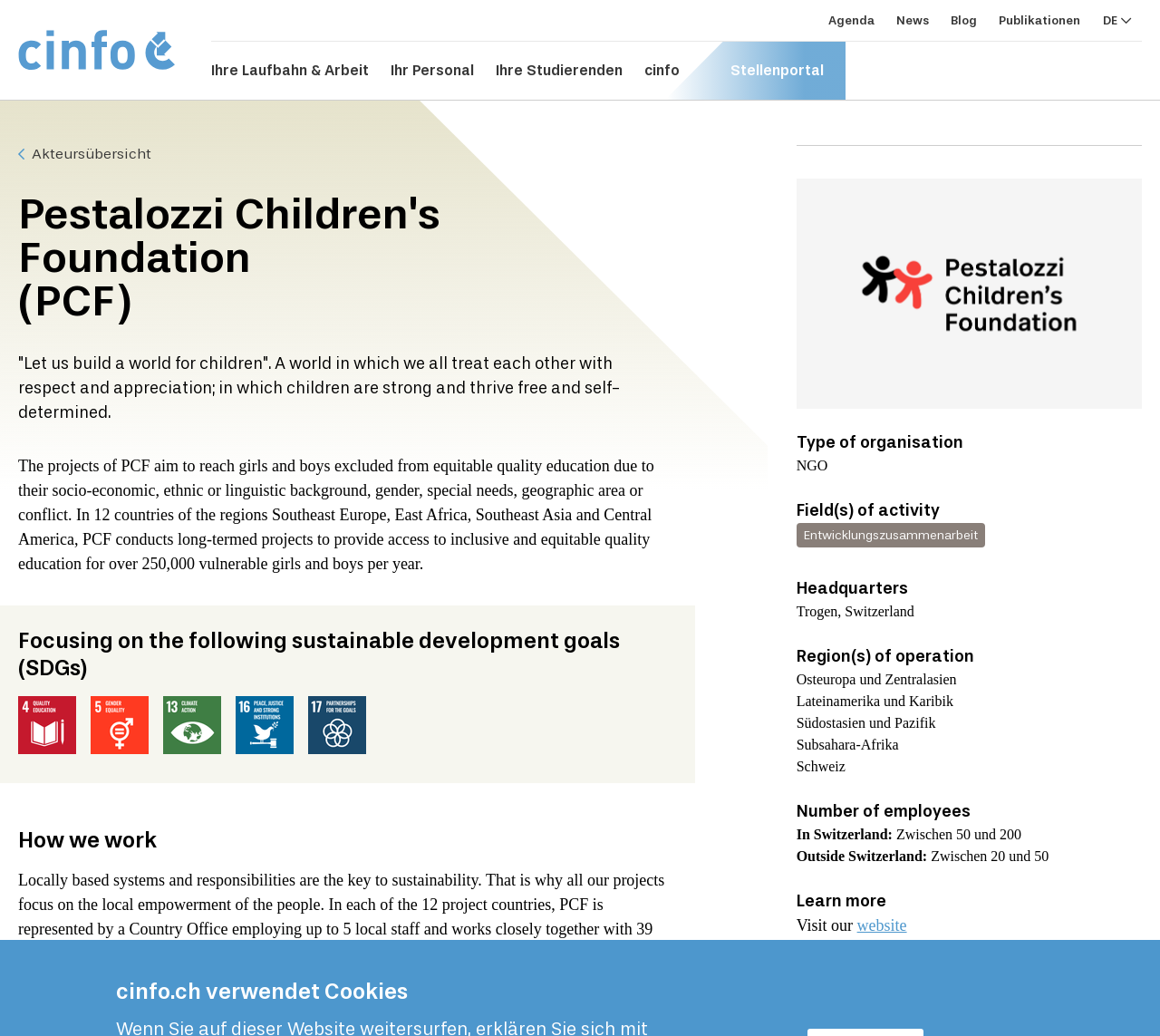What is the name of the organization?
Please provide a comprehensive answer based on the information in the image.

The name of the organization can be found in the heading 'Pestalozzi Children's Foundation (PCF)' which is located at the top of the webpage, below the logo.